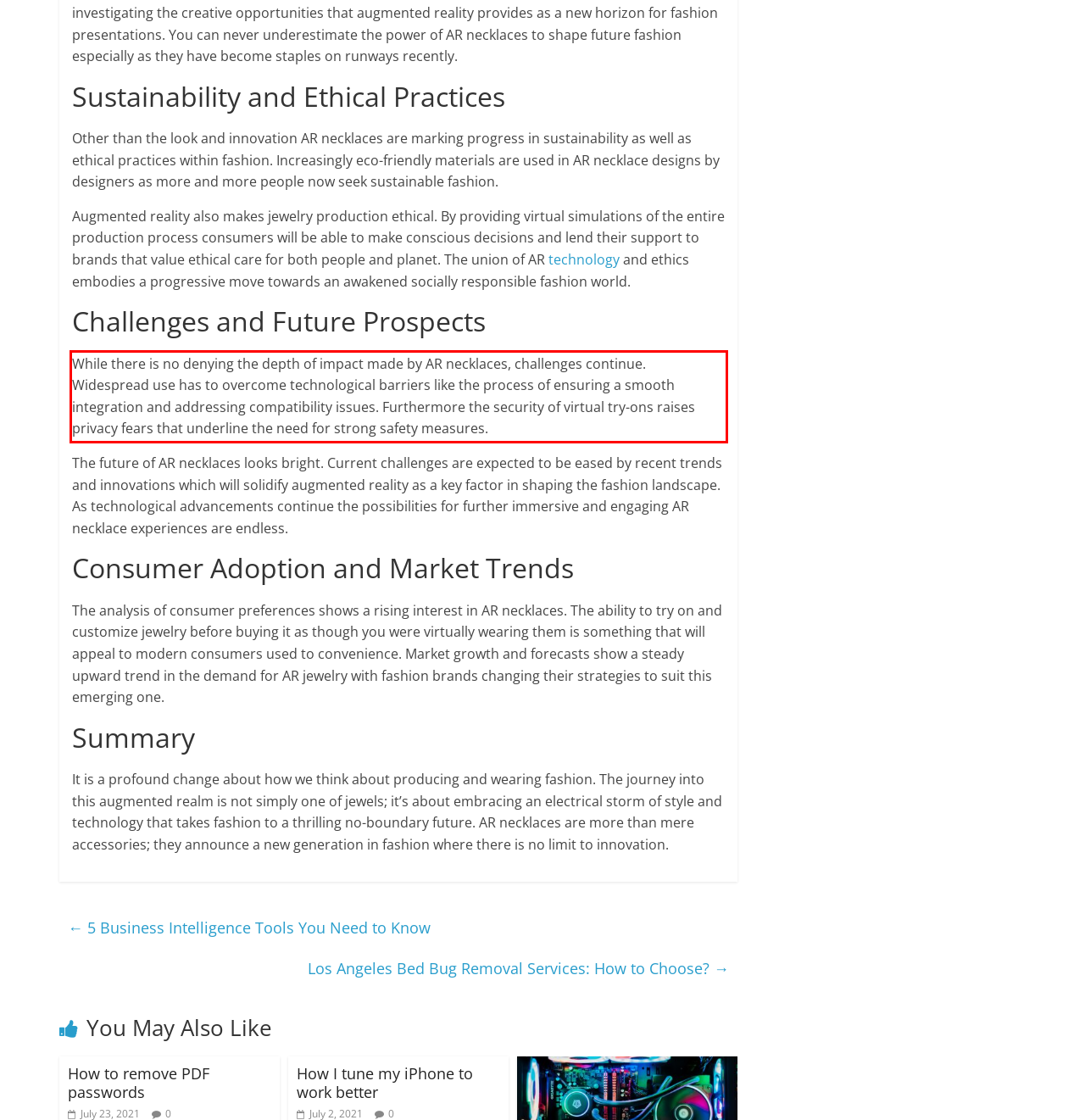Please extract the text content within the red bounding box on the webpage screenshot using OCR.

While there is no denying the depth of impact made by AR necklaces, challenges continue. Widespread use has to overcome technological barriers like the process of ensuring a smooth integration and addressing compatibility issues. Furthermore the security of virtual try-ons raises privacy fears that underline the need for strong safety measures.